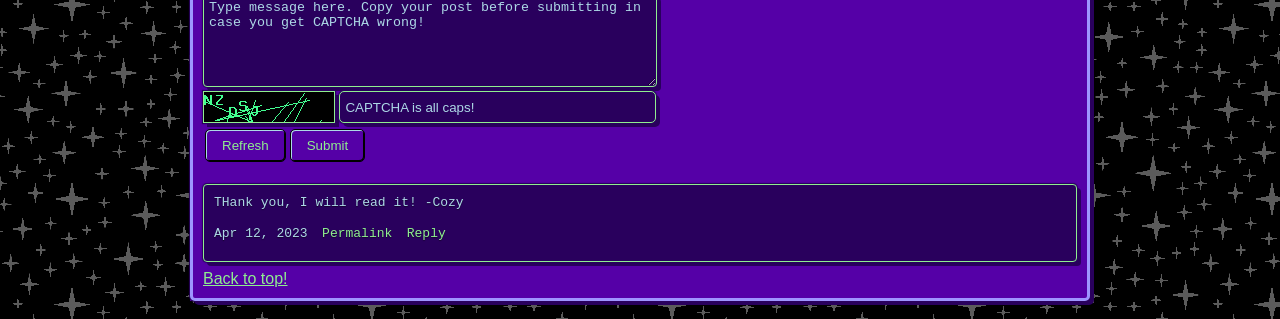What is the purpose of the image?
We need a detailed and exhaustive answer to the question. Please elaborate.

The image is labeled as 'captcha' and is placed above a textbox with the description 'CAPTCHA is all caps!', suggesting that the image is a CAPTCHA challenge to verify that the user is not a robot.